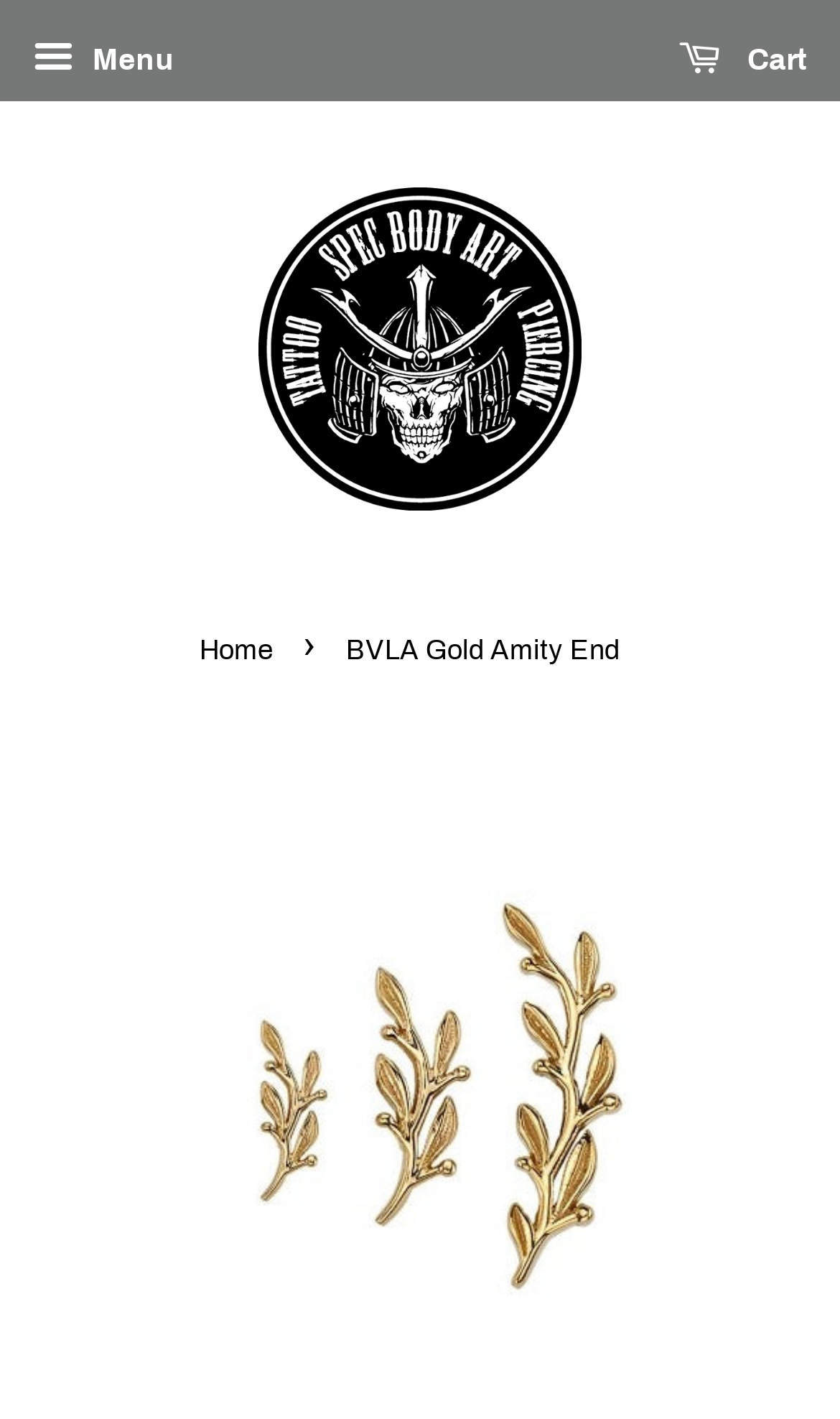Give a concise answer using one word or a phrase to the following question:
Is the image 'Spec Body Art (Tattoo & Piercing)' above or below the 'breadcrumbs' section?

Above